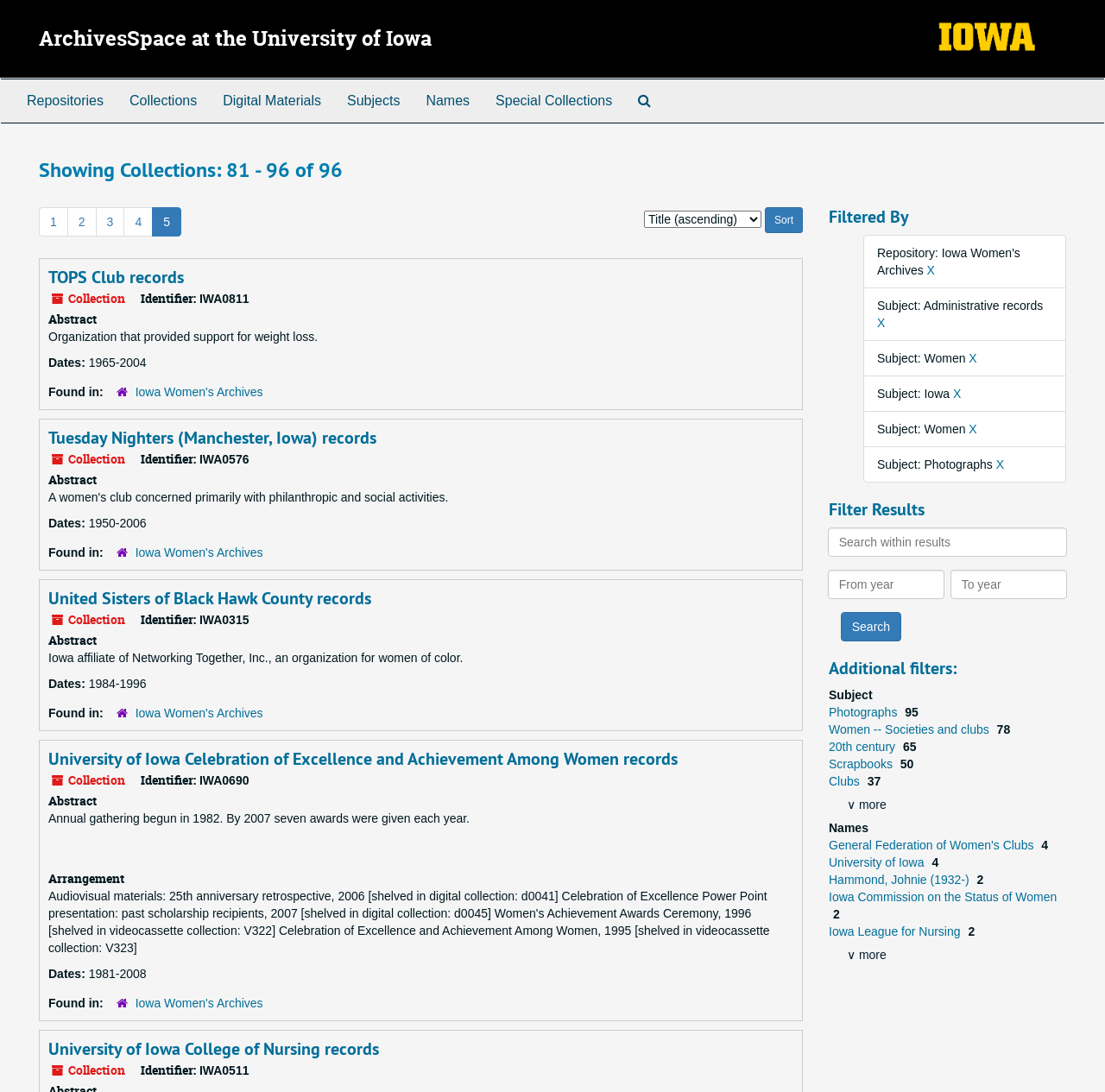Please provide a one-word or short phrase answer to the question:
What is the identifier of the 'University of Iowa Celebration of Excellence and Achievement Among Women records' collection?

IWA0690